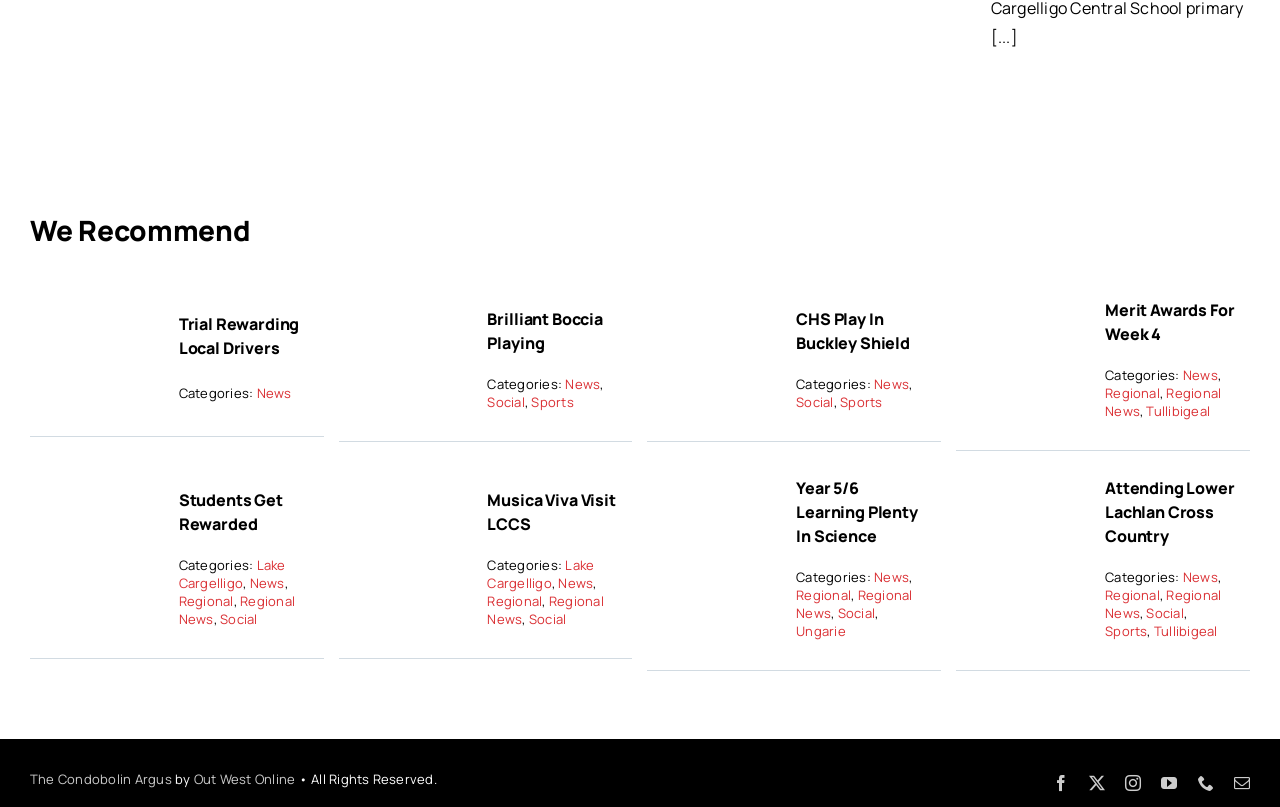How many news categories are listed?
Provide a concise answer using a single word or phrase based on the image.

5